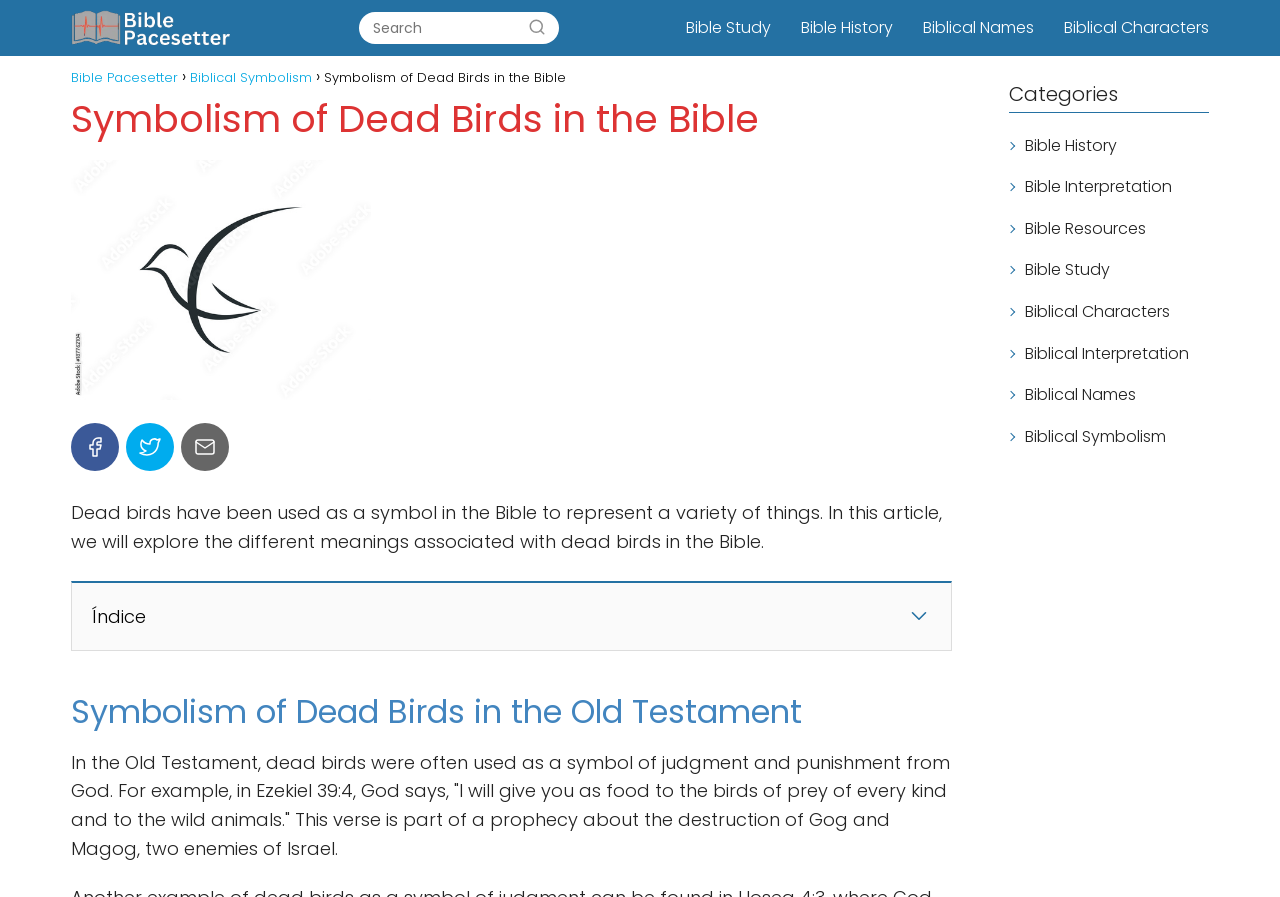Please identify the bounding box coordinates of the area that needs to be clicked to follow this instruction: "Click on Biblical Characters link".

[0.831, 0.018, 0.945, 0.043]